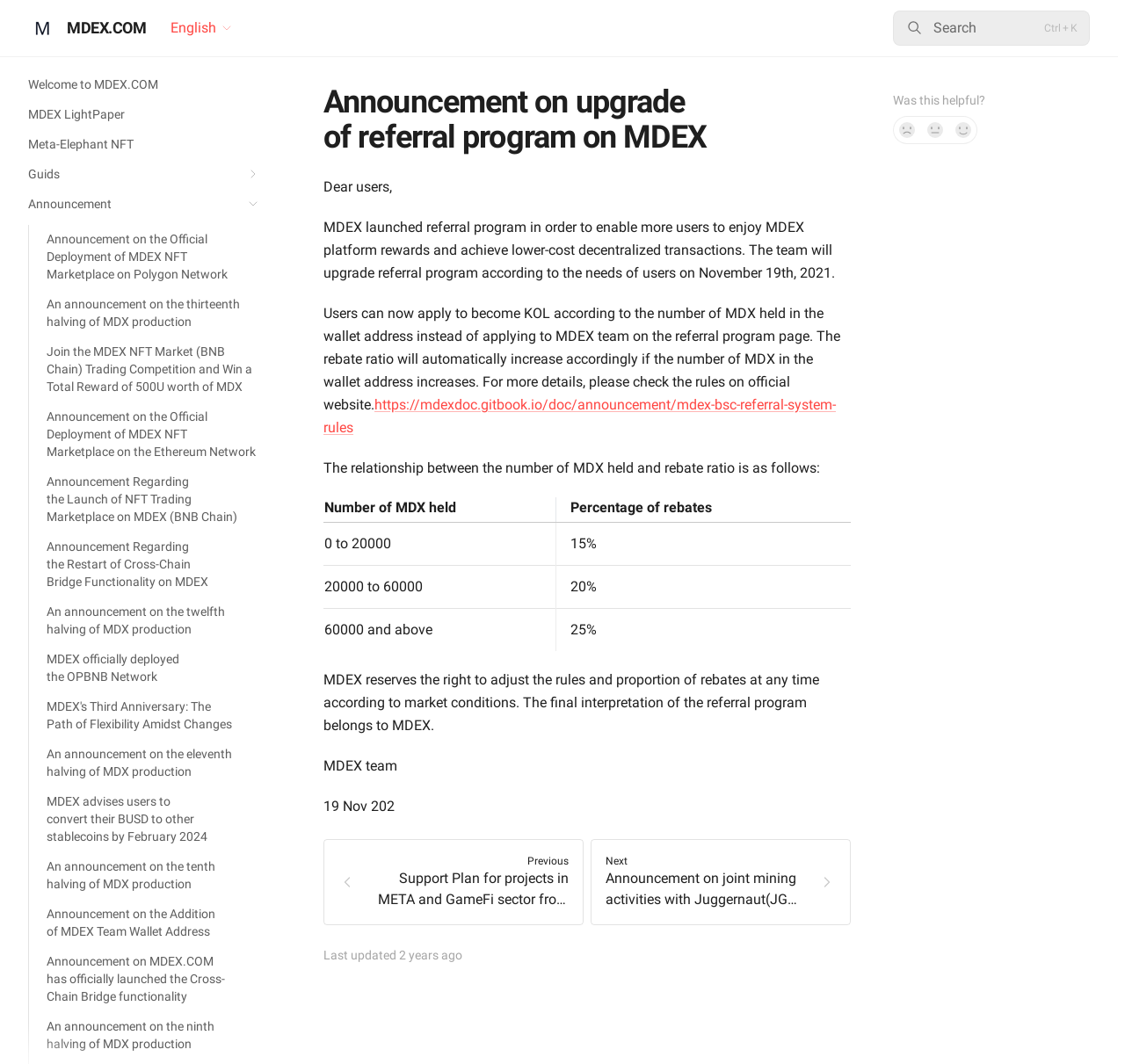Describe every aspect of the webpage in a detailed manner.

The webpage is an announcement page on MDEX.COM, specifically about the upgrade of their referral program. At the top left corner, there is a logo of MDEX.COM, accompanied by a heading with the same text. To the right of the logo, there is a dropdown menu labeled "English" with a flag icon. 

On the top right corner, there is a search button with a magnifying glass icon. Next to the search button, there are shortcut keys "Ctrl + K" displayed. 

Below the top section, there is a navigation menu with links to various pages, including "Welcome to MDEX.COM", "MDEX LightPaper", "Meta-Elephant NFT", "Guids", "Announcement", and several other announcement pages.

The main content of the page is divided into two sections. The first section is an announcement about the upgrade of the referral program, which includes a heading, several paragraphs of text, and a table explaining the relationship between the number of MDX held and the rebate ratio. 

The second section is a list of other announcements, with links to each announcement page. The list includes announcements about the deployment of MDEX NFT Marketplace on Polygon Network, the thirteenth halving of MDX production, and several other announcements.

At the bottom of the page, there is a section with buttons to provide feedback on whether the announcement was helpful or not.